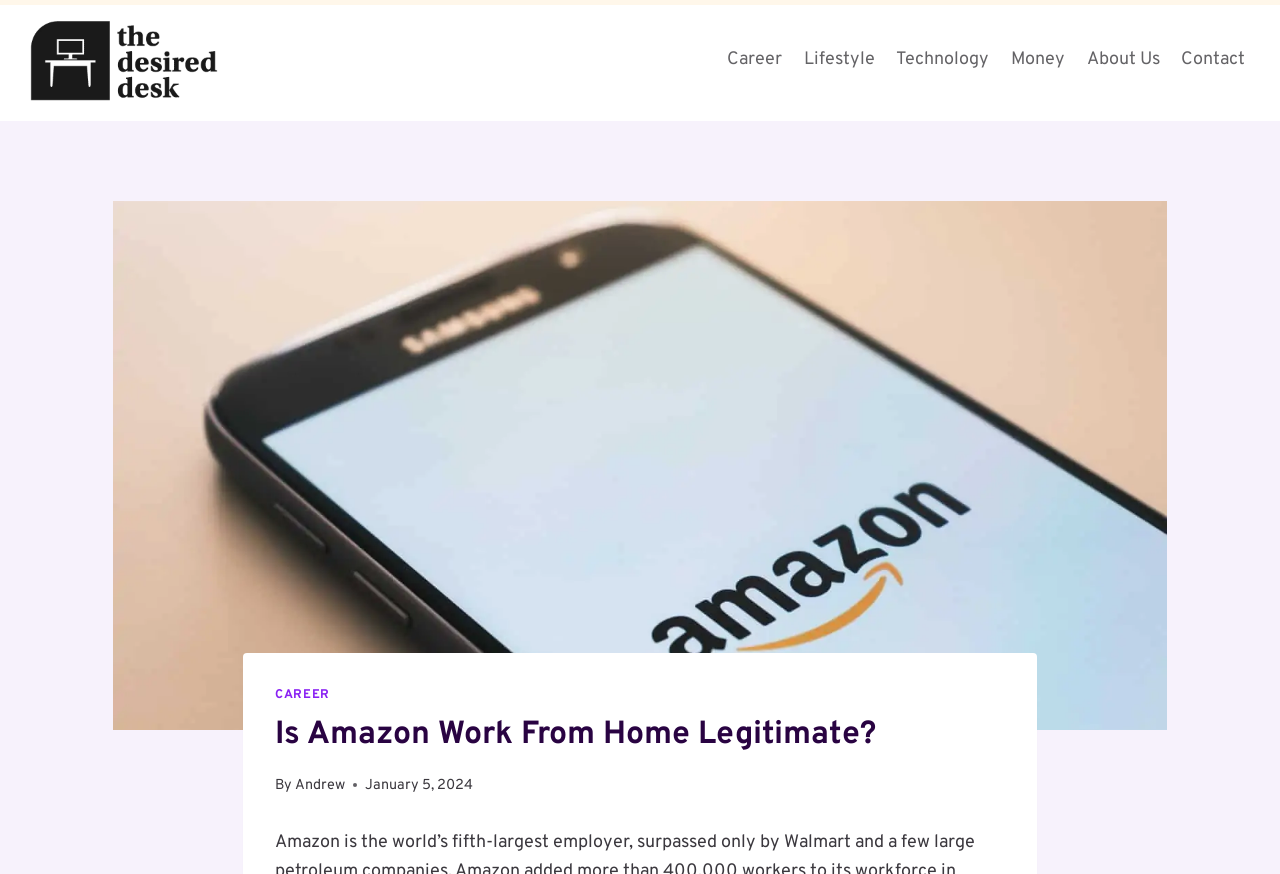Identify the bounding box coordinates for the region to click in order to carry out this instruction: "click on the desired desk logo". Provide the coordinates using four float numbers between 0 and 1, formatted as [left, top, right, bottom].

[0.019, 0.023, 0.175, 0.115]